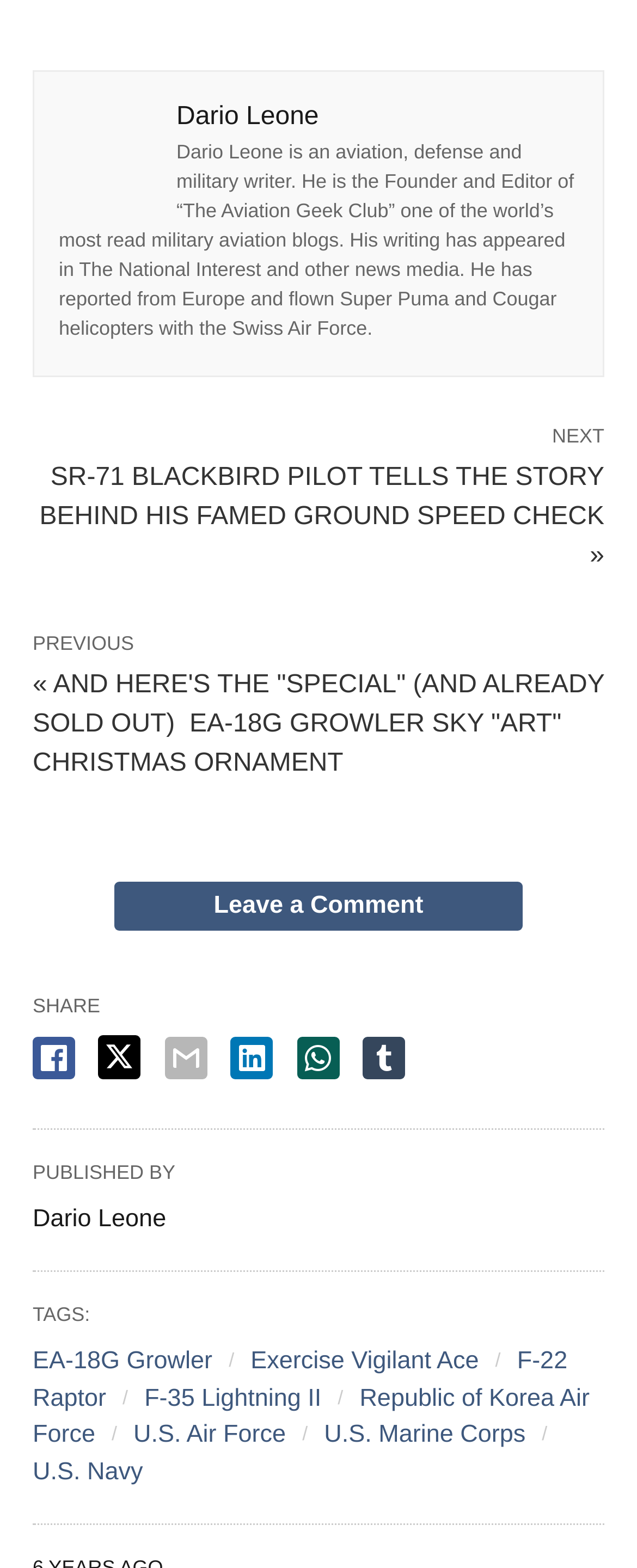Identify the coordinates of the bounding box for the element described below: "U.S. Marine Corps". Return the coordinates as four float numbers between 0 and 1: [left, top, right, bottom].

[0.509, 0.906, 0.825, 0.924]